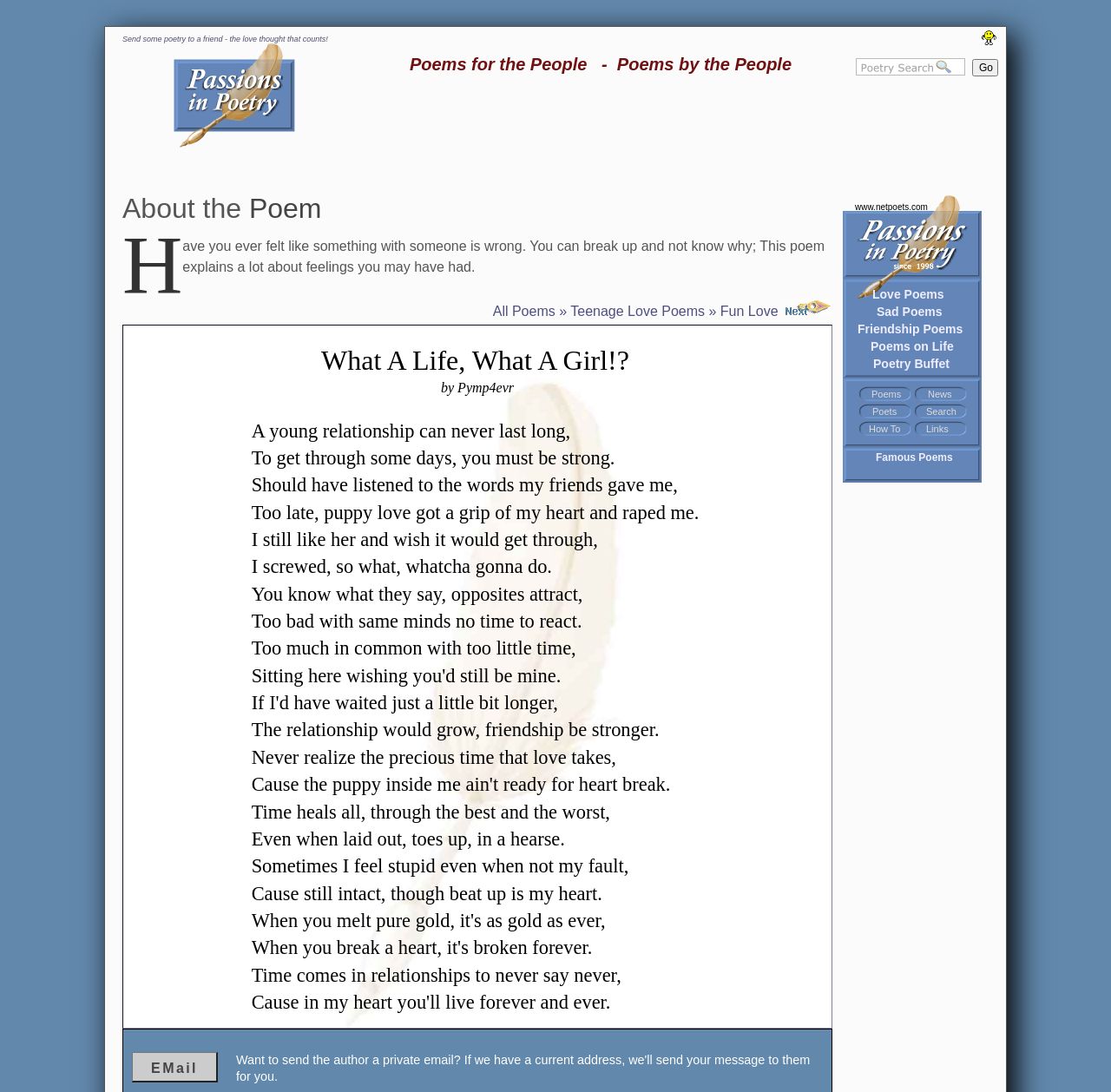Locate the bounding box coordinates of the clickable area needed to fulfill the instruction: "Send poetry to a friend".

[0.77, 0.053, 0.868, 0.069]